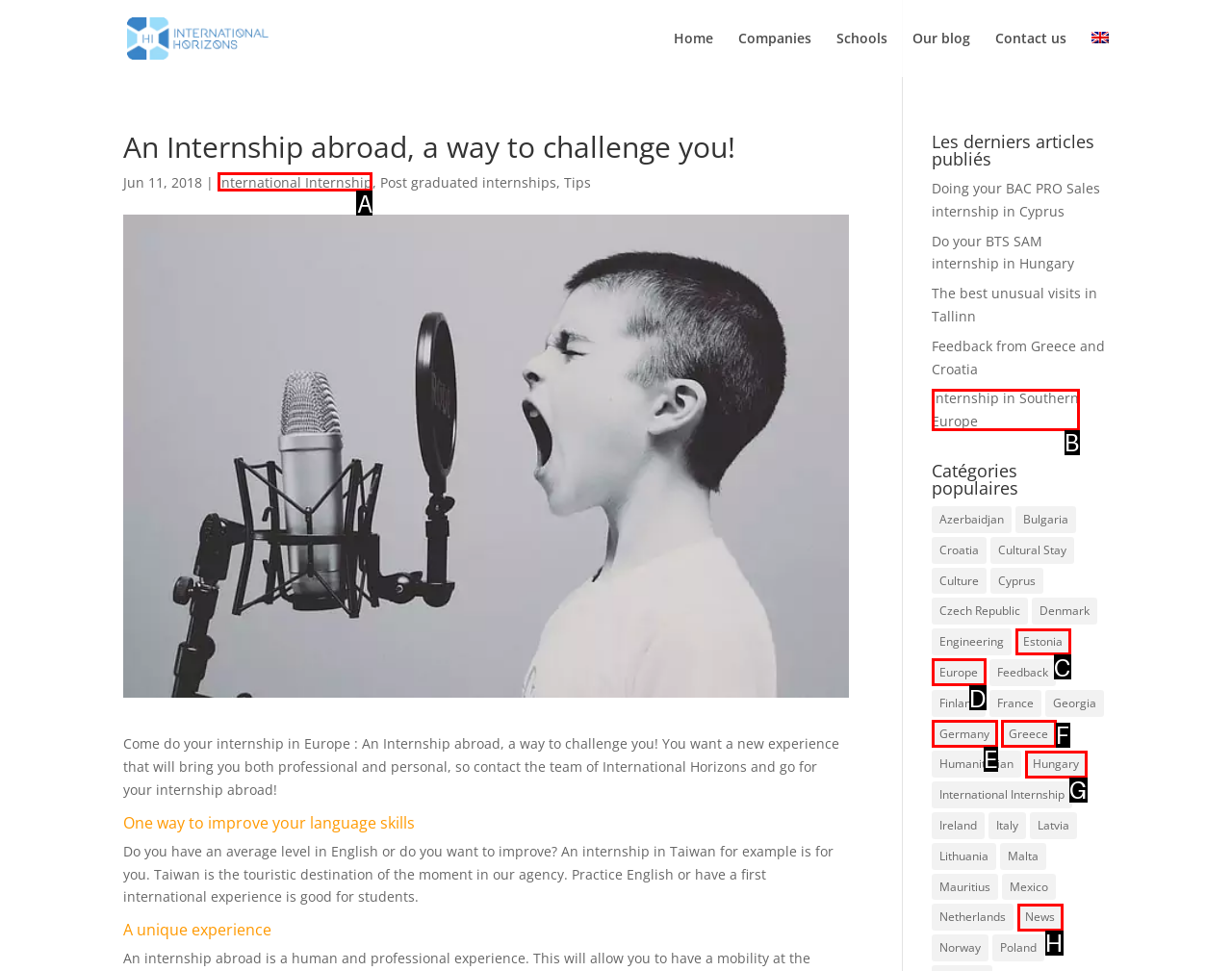Determine which HTML element to click on in order to complete the action: Read the 'International Internship' article.
Reply with the letter of the selected option.

A